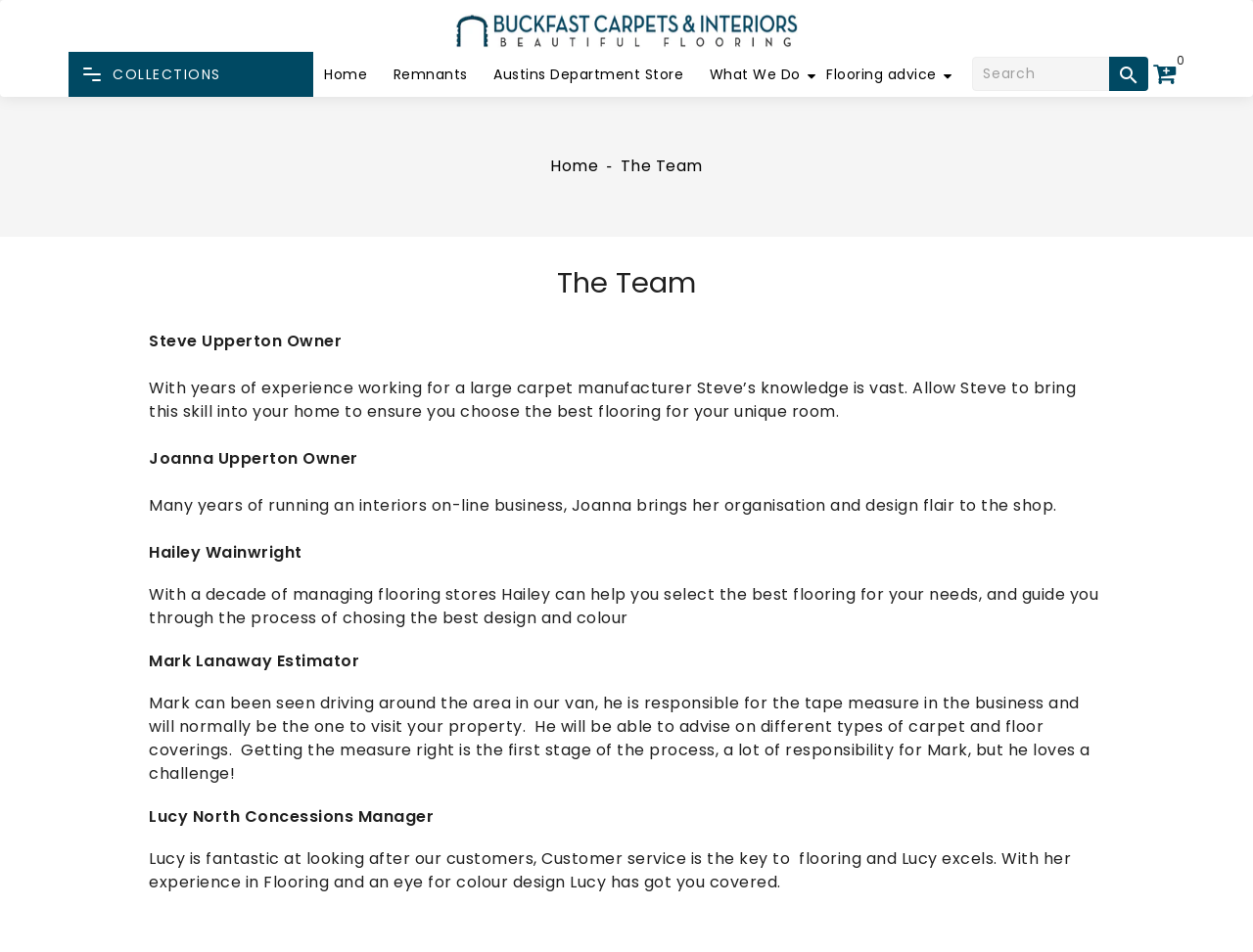Please determine the bounding box coordinates of the element to click in order to execute the following instruction: "Visit the 'Remnants' page". The coordinates should be four float numbers between 0 and 1, specified as [left, top, right, bottom].

[0.309, 0.067, 0.378, 0.088]